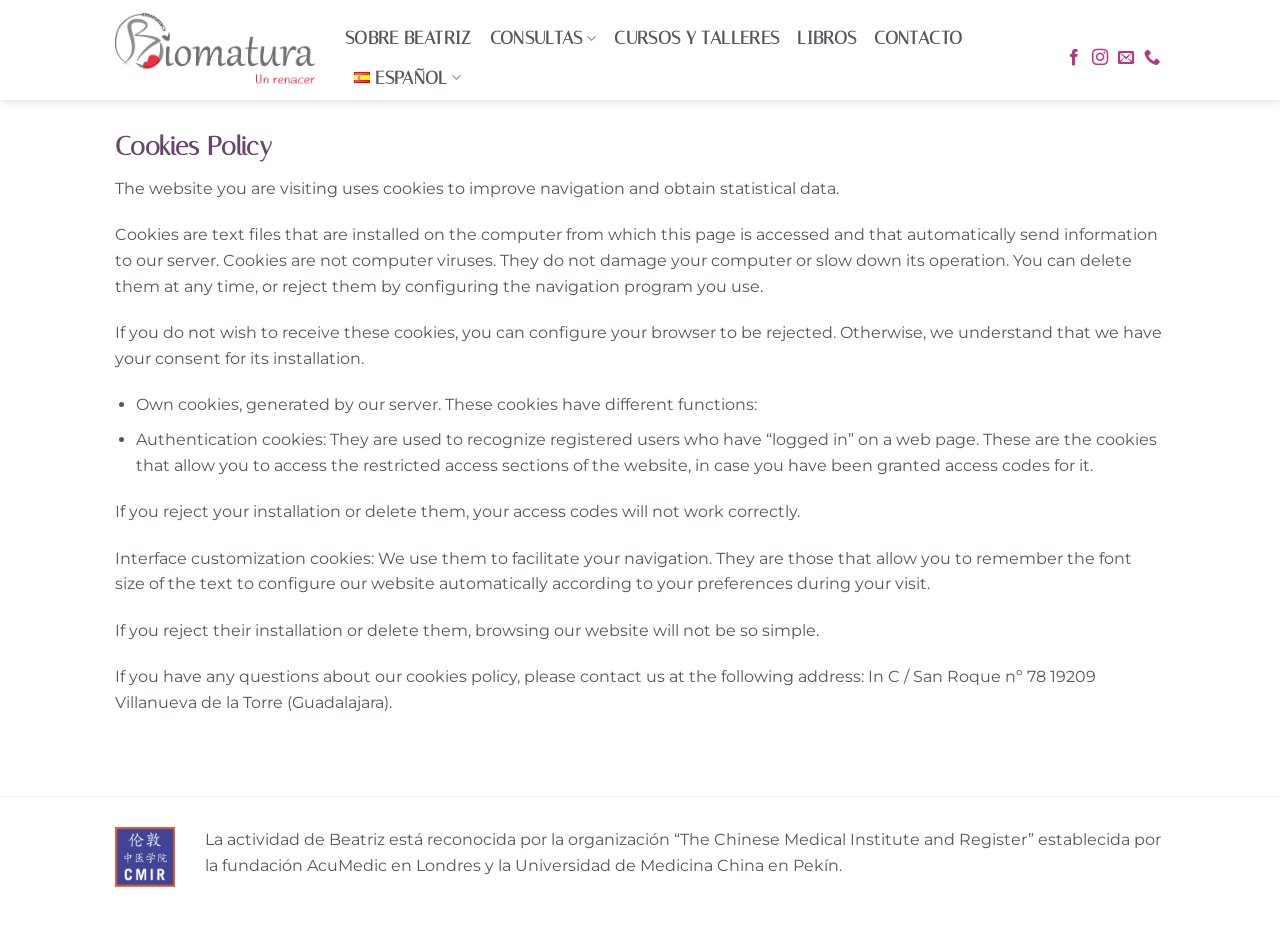What is the address to contact for questions about cookies policy?
Please give a detailed answer to the question using the information shown in the image.

The address to contact for questions about cookies policy is provided at the bottom of the webpage, which is In C / San Roque nº 78 19209 Villanueva de la Torre (Guadalajara).